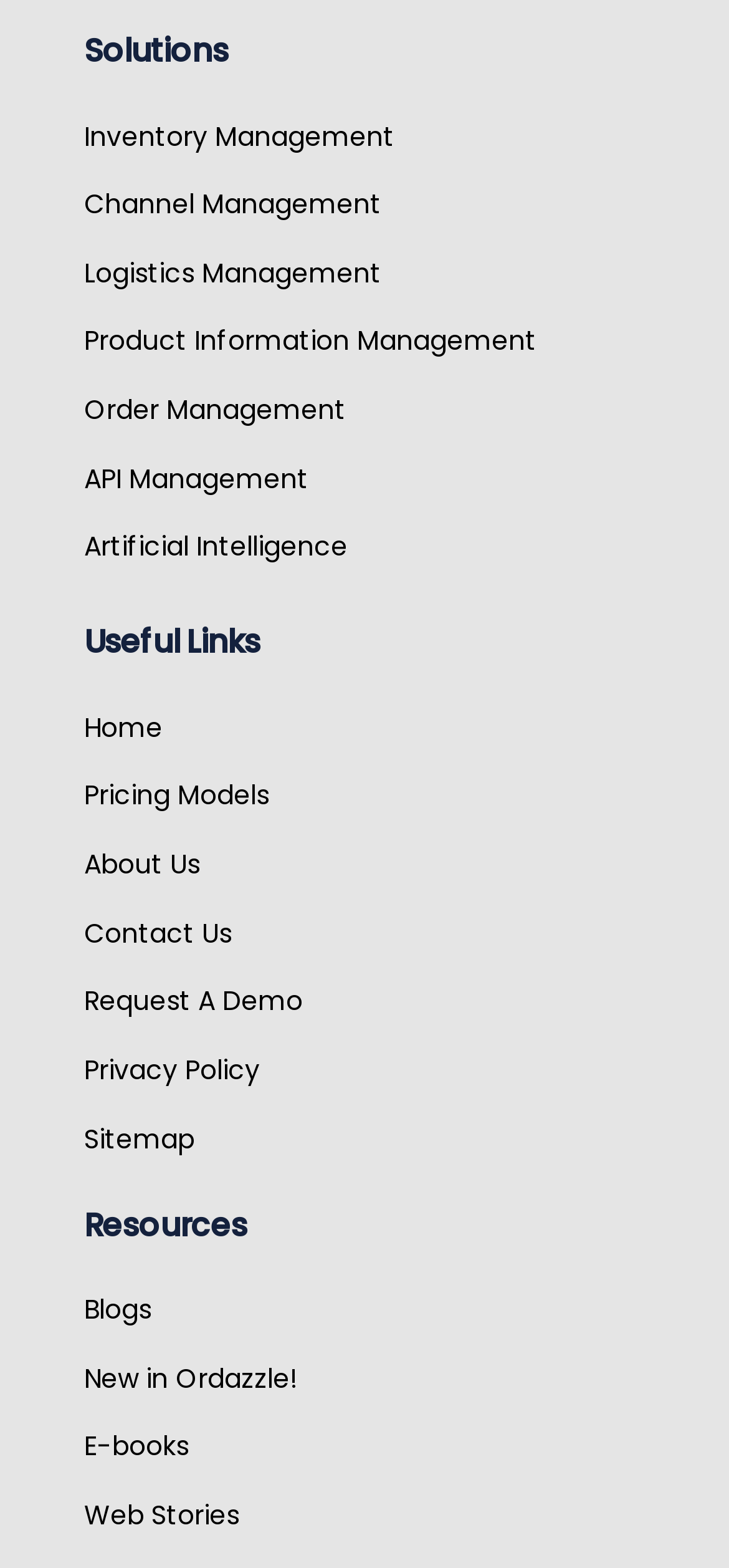Based on the image, provide a detailed and complete answer to the question: 
What is the purpose of the 'Request A Demo' link?

The 'Request A Demo' link is likely intended for users who want to experience the product or service offered by the website before committing to it, allowing them to request a demonstration of the product's features and capabilities.